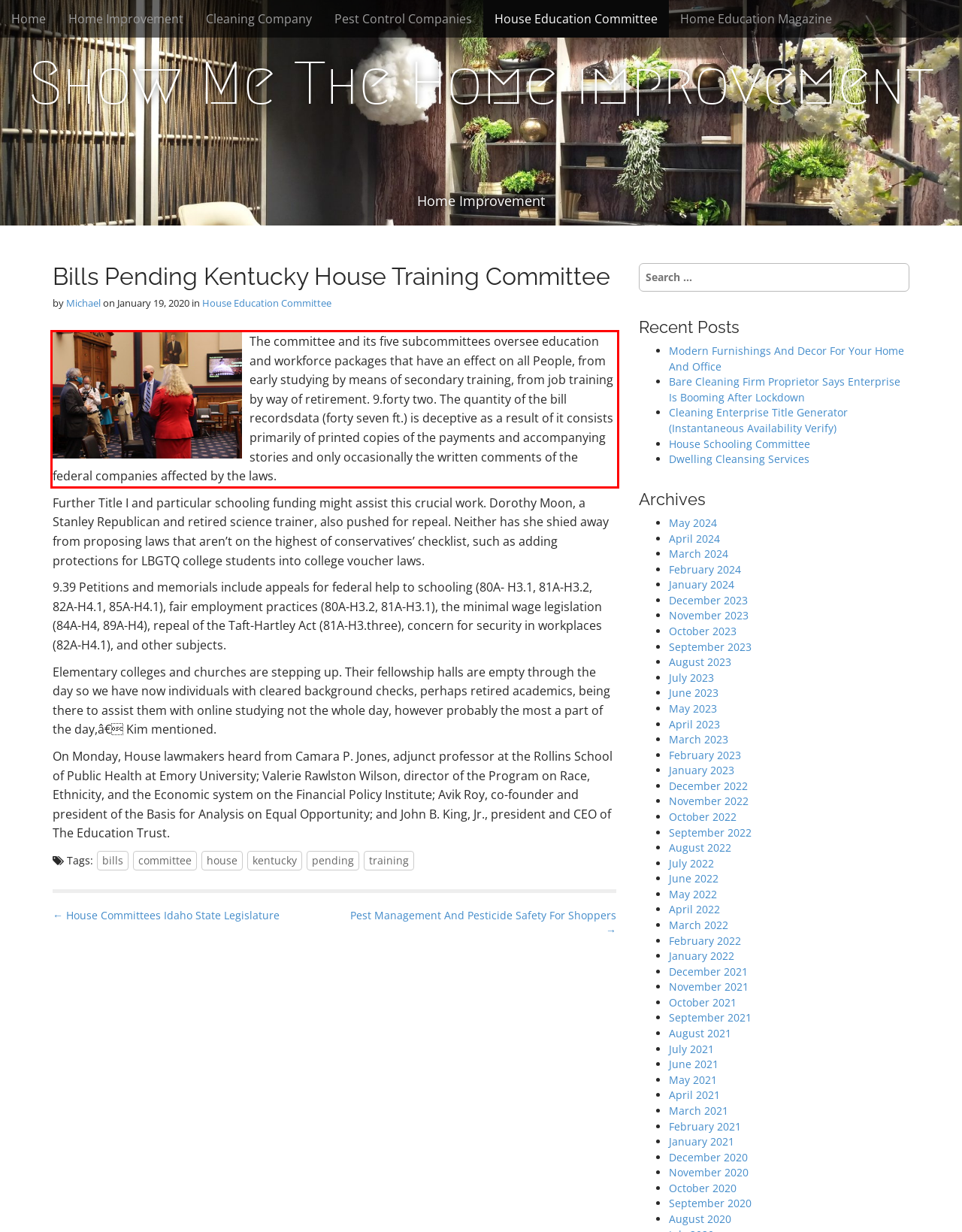Within the provided webpage screenshot, find the red rectangle bounding box and perform OCR to obtain the text content.

The committee and its five subcommittees oversee education and workforce packages that have an effect on all People, from early studying by means of secondary training, from job training by way of retirement. 9.forty two. The quantity of the bill recordsdata (forty seven ft.) is deceptive as a result of it consists primarily of printed copies of the payments and accompanying stories and only occasionally the written comments of the federal companies affected by the laws.